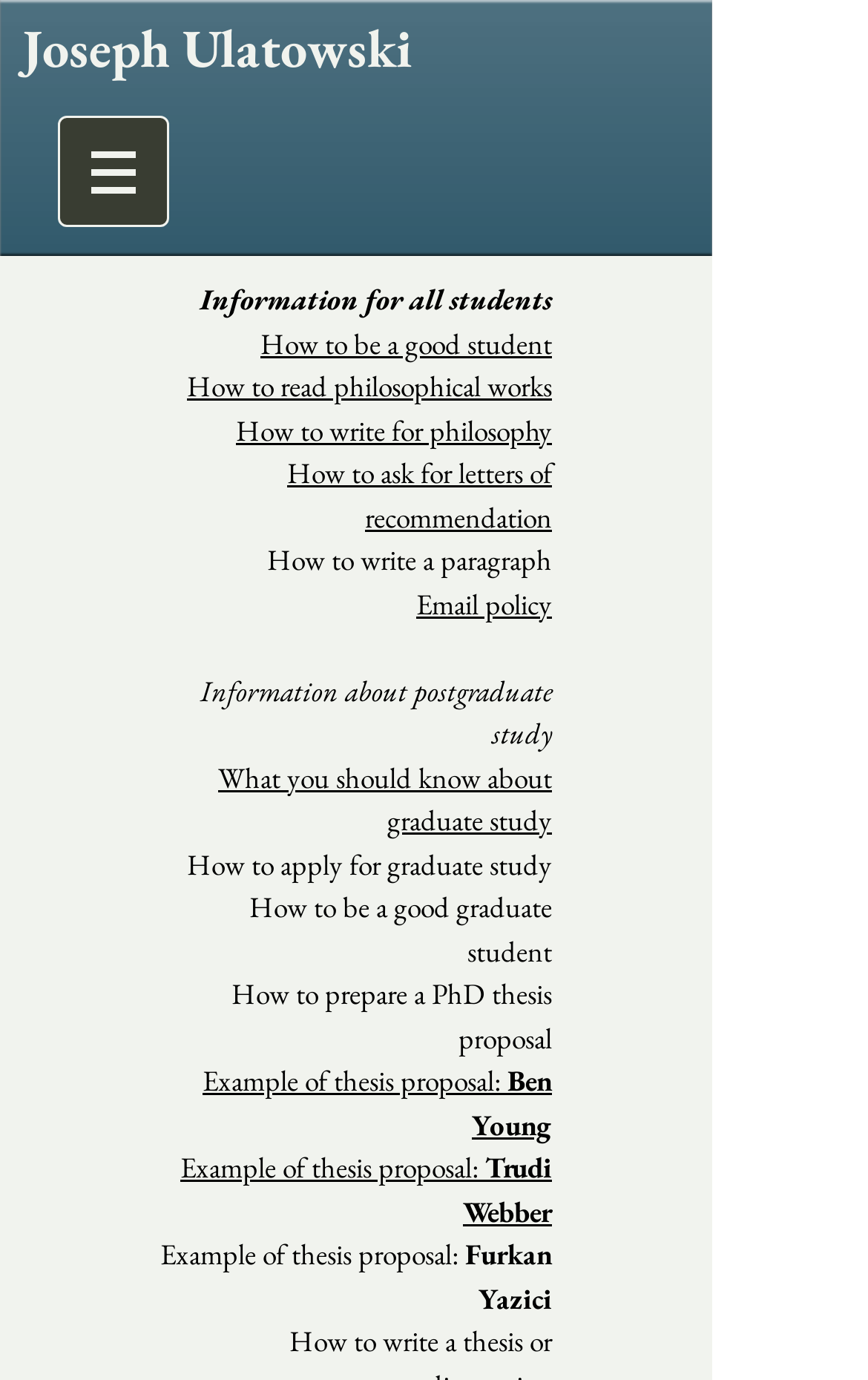Summarize the webpage with a detailed and informative caption.

The webpage is about Joseph Ulatowski, a philosopher at the University of Waikato in New Zealand. At the top of the page, there is a heading with his name. Below the heading, there is a navigation menu labeled "Site" with a button that has a popup menu. The popup menu contains several links and static text elements, all related to academic guidance and resources.

The links in the popup menu include "How to be a good student", "How to read philosophical works", "How to write for philosophy", and several others. These links are positioned horizontally, with the first link starting from the left and the subsequent links following to the right. Below these links, there are a few static text elements, including "Information about postgraduate study" and "How to apply for graduate study".

Further down, there are more static text elements, including "How to be a good graduate student" and "How to prepare a PhD thesis proposal". The page also includes two links to examples of thesis proposals, one from Ben Young and another from Trudi Webber. At the very bottom of the page, there is a static text element with an example of a thesis proposal from Furkan Yazici.

On the top-right corner of the navigation menu, there is a small image. The overall layout of the page is organized, with clear headings and concise text, making it easy to navigate and find relevant information.